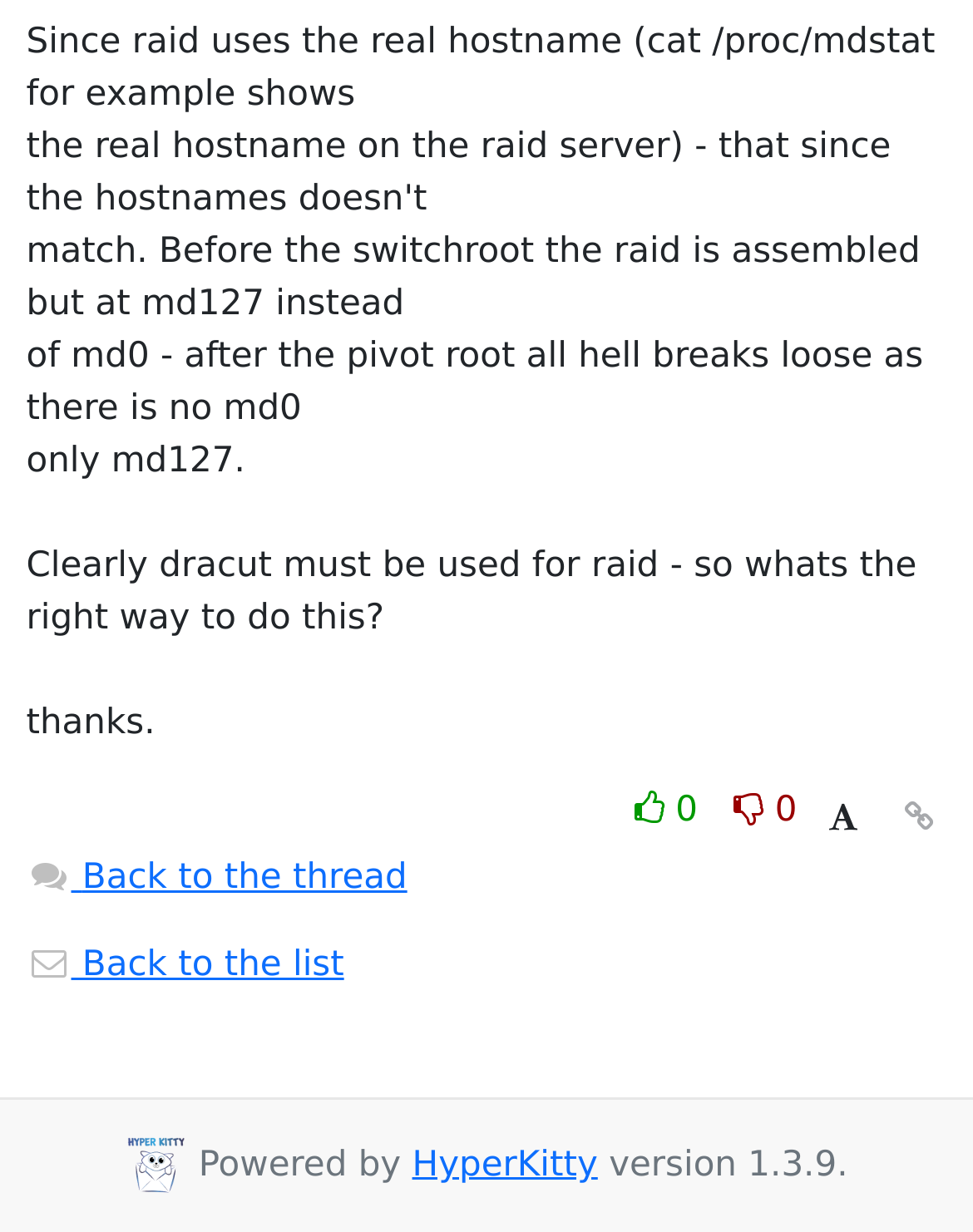Using the given description, provide the bounding box coordinates formatted as (top-left x, top-left y, bottom-right x, bottom-right y), with all values being floating point numbers between 0 and 1. Description: Our projects

None